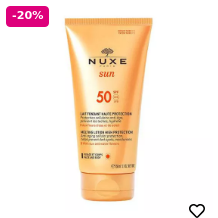What is the discount percentage on the Nuxe Sun lotion?
Craft a detailed and extensive response to the question.

The discount percentage on the Nuxe Sun lotion can be found on the prominent pink discount tag, which reads '-20%', suggesting a current sale or promotional offer.